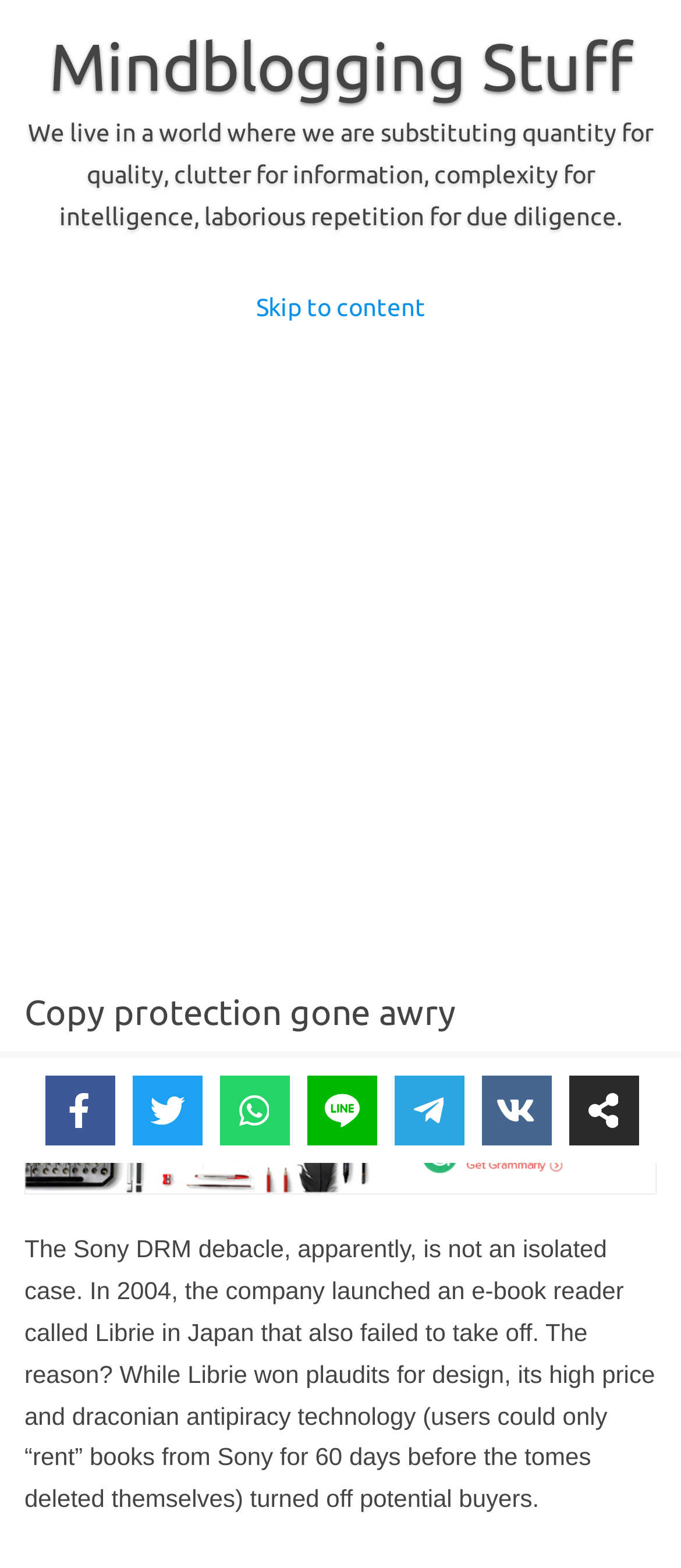Please find and report the primary heading text from the webpage.

Copy protection gone awry